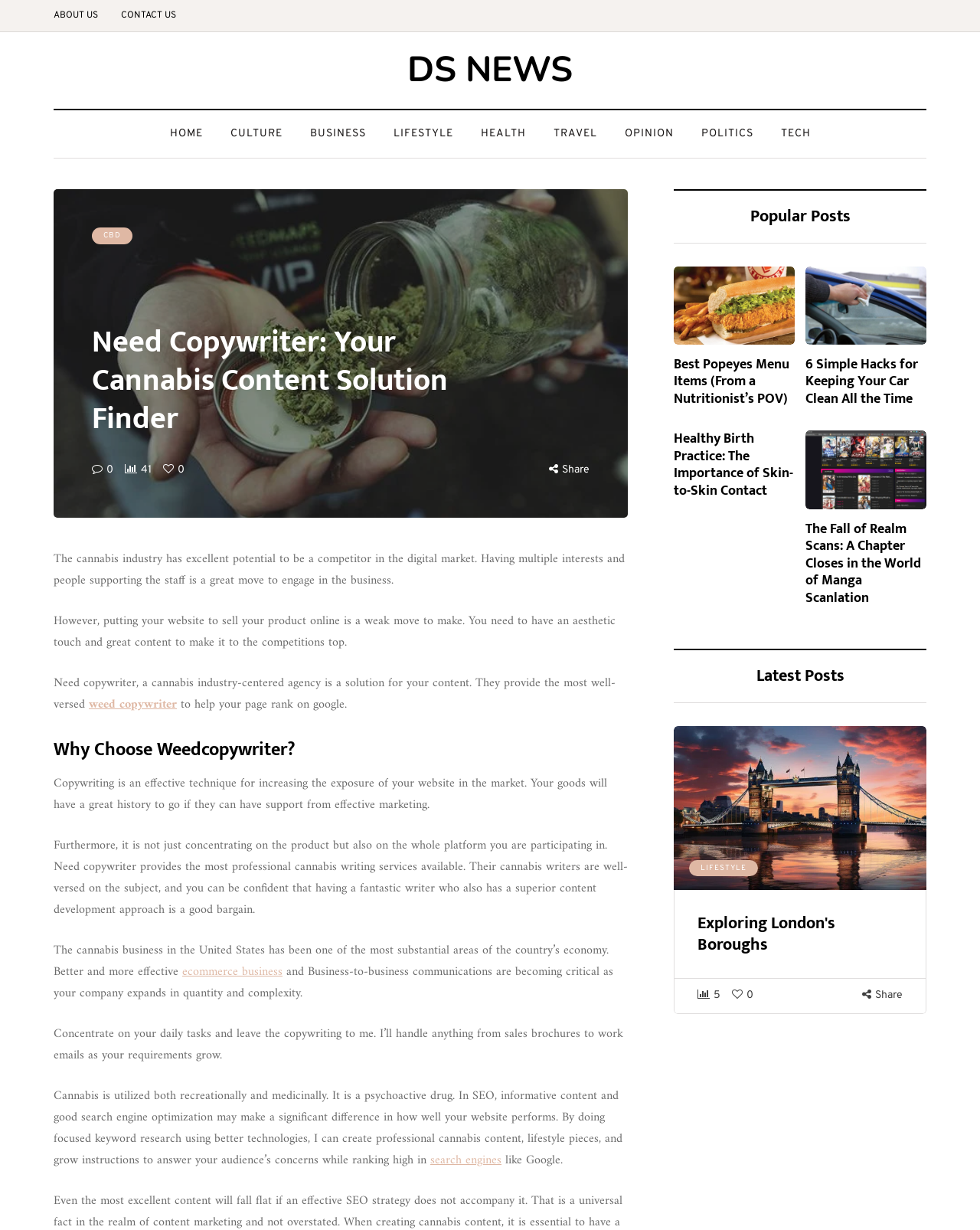Please locate the bounding box coordinates of the element's region that needs to be clicked to follow the instruction: "Click on CONTACT US". The bounding box coordinates should be provided as four float numbers between 0 and 1, i.e., [left, top, right, bottom].

[0.112, 0.0, 0.191, 0.026]